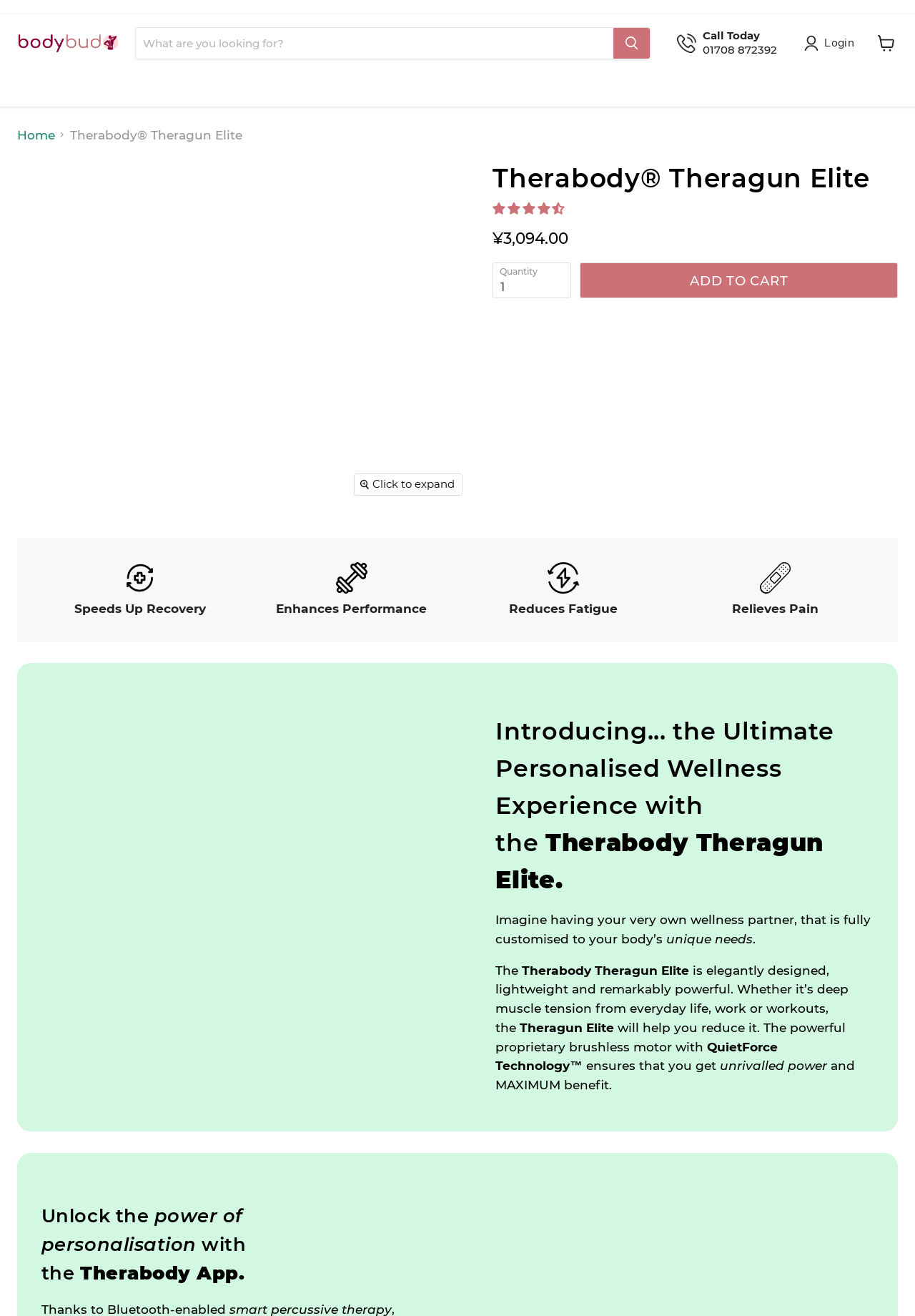Please identify the bounding box coordinates of the area that needs to be clicked to follow this instruction: "Login to your account".

[0.925, 0.028, 0.99, 0.041]